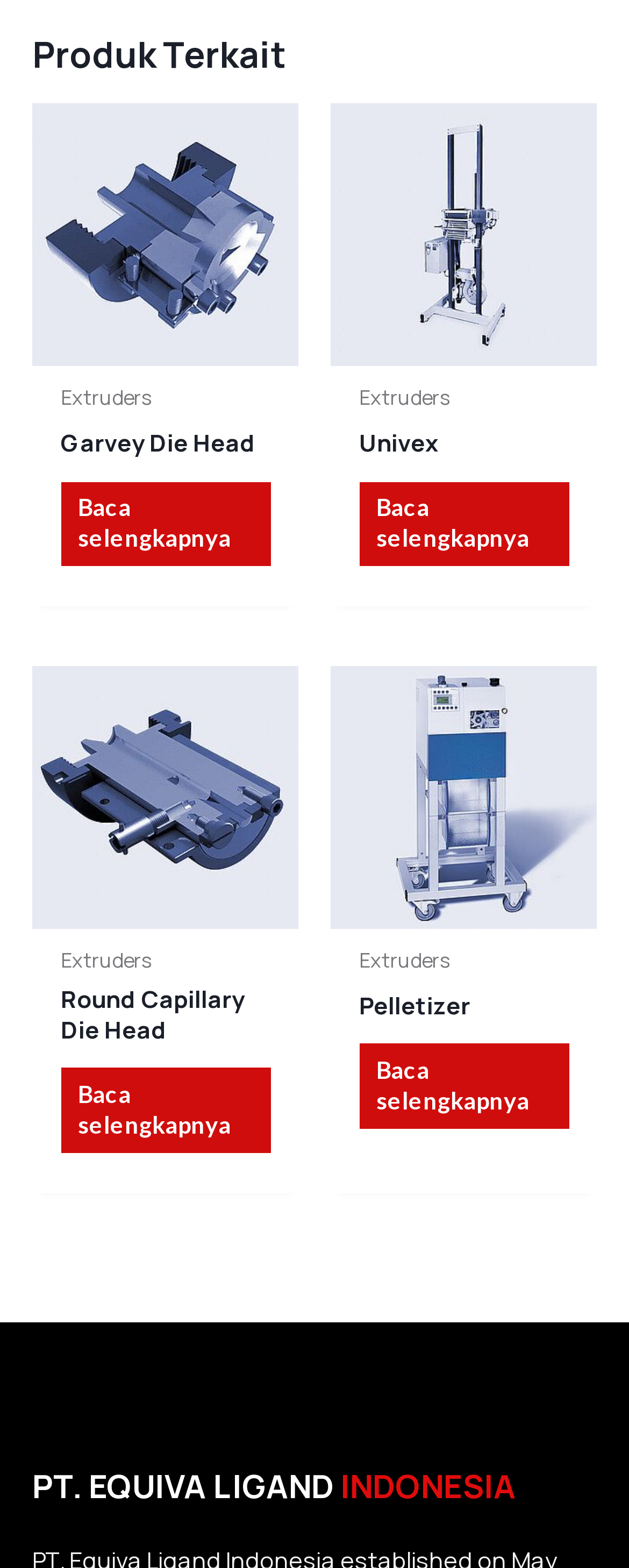Please respond to the question with a concise word or phrase:
What is the name of the company at the bottom of the webpage?

PT. EQUIVA LIGAND INDONESIA